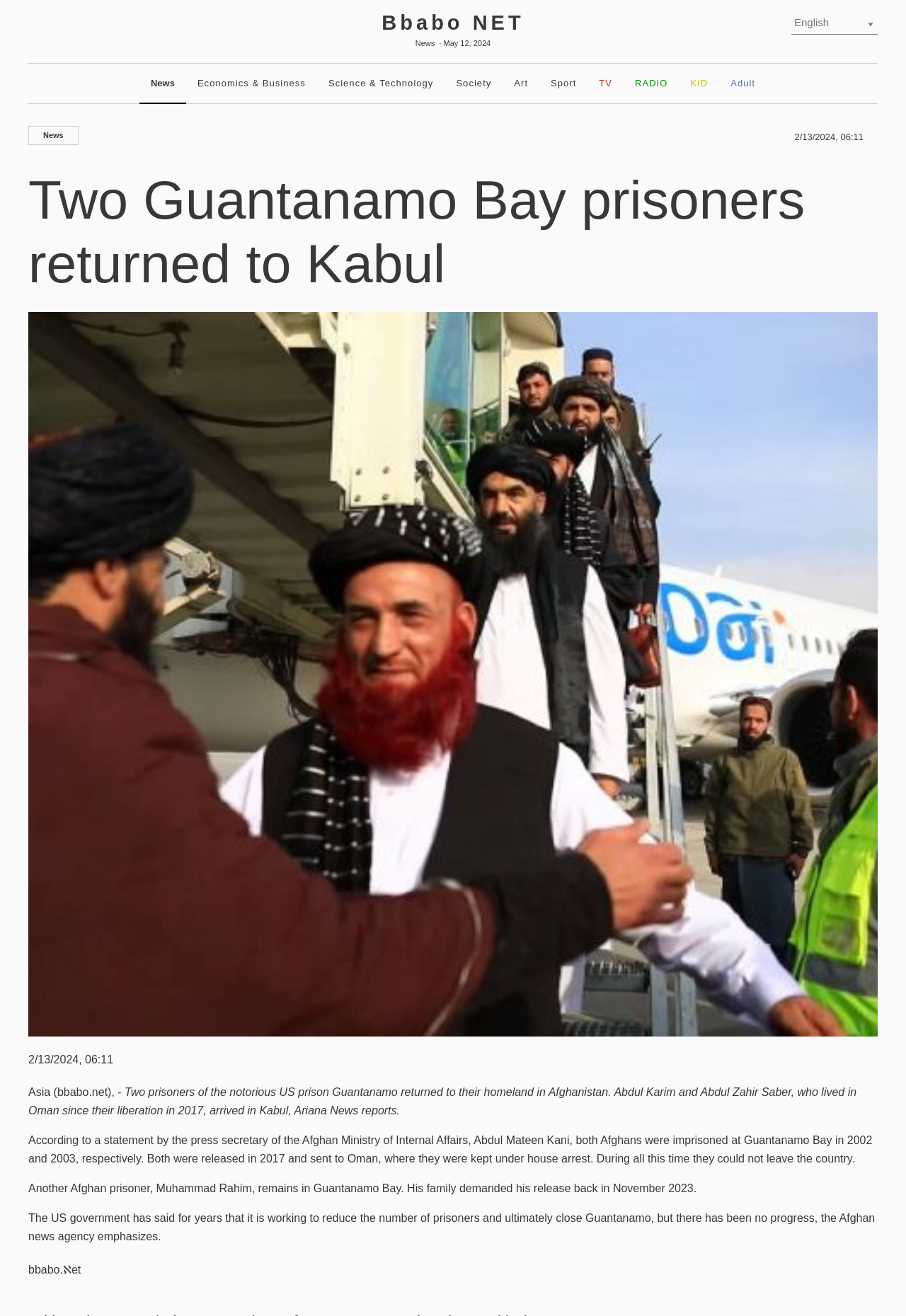Use the details in the image to answer the question thoroughly: 
Where were the prisoners sent after their release in 2017?

I found the answer by reading the text which states that Abdul Karim and Abdul Zahir Saber 'lived in Oman since their liberation in 2017'. This indicates that they were sent to Oman after their release.